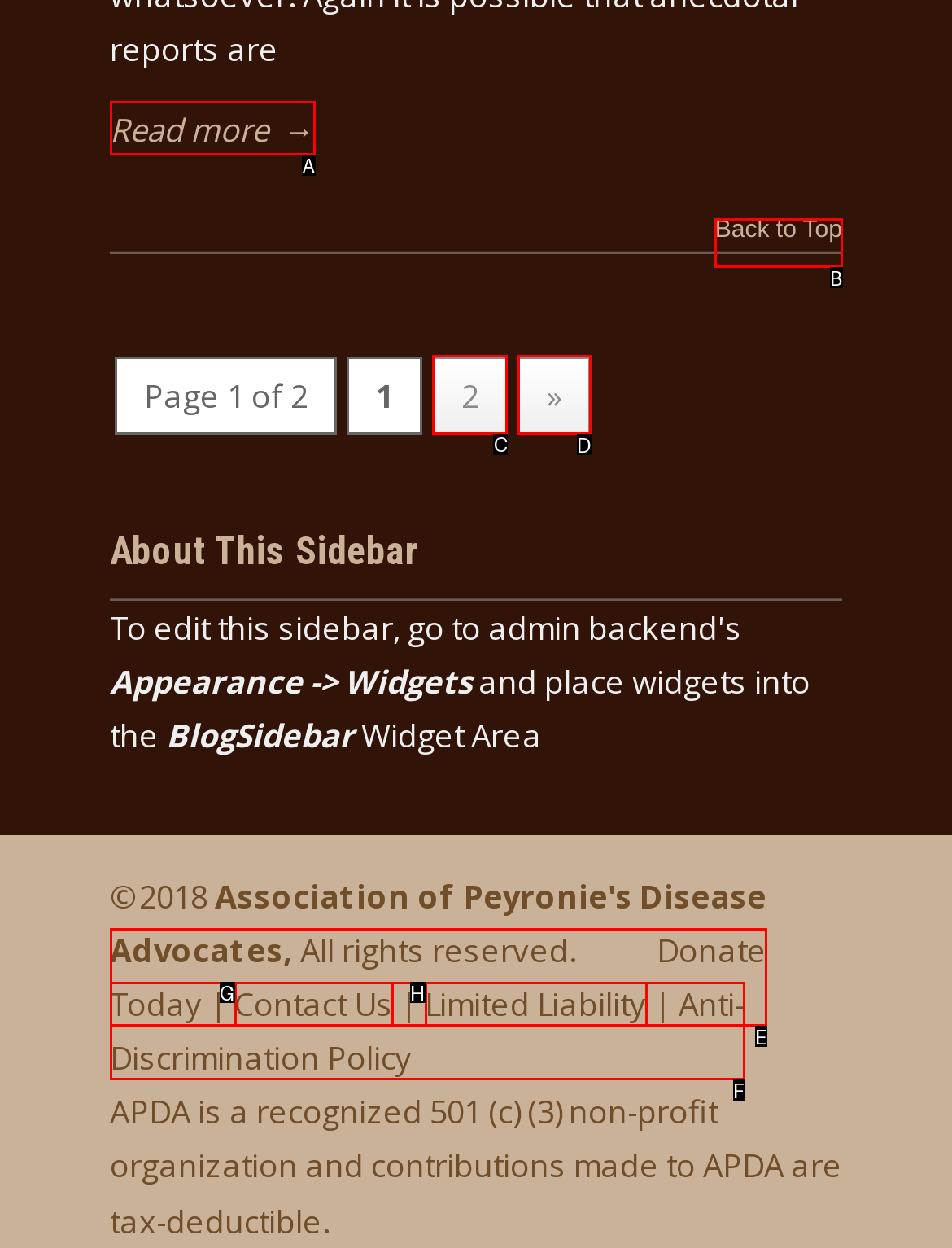Tell me the correct option to click for this task: Go to page 2
Write down the option's letter from the given choices.

C